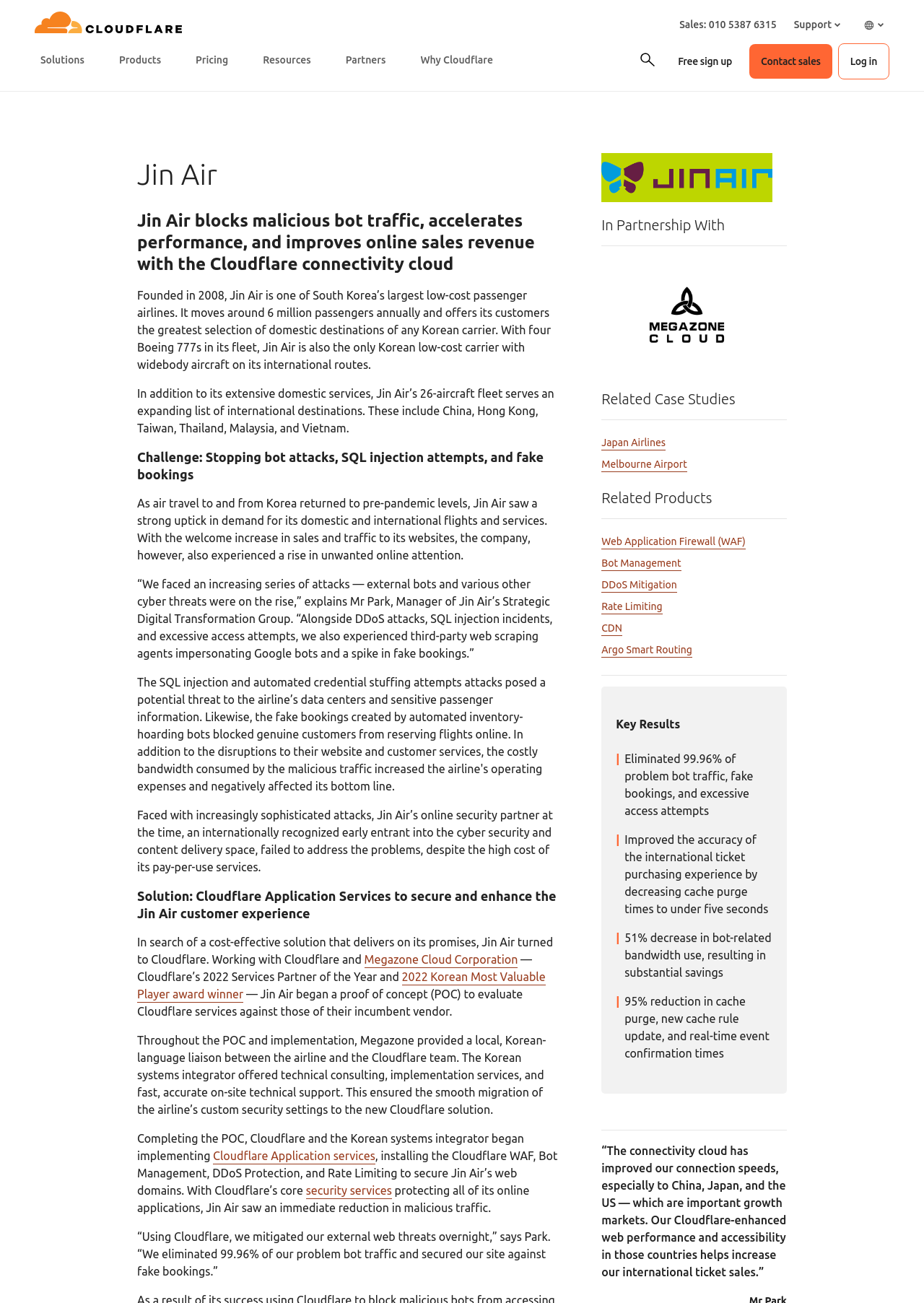Explain the webpage in detail, including its primary components.

The webpage is a case study about Jin Air, a South Korean low-cost passenger airline, and its partnership with Cloudflare to secure and enhance its online customer experience. 

At the top of the page, there is a navigation menu with buttons labeled "Solutions", "Products", "Pricing", "Resources", "Partners", and "Why Cloudflare". On the right side of the navigation menu, there are buttons for "Support", "Sales", and a login button. 

Below the navigation menu, there is a heading that reads "Jin Air" followed by a subheading that describes how Jin Air blocks malicious bot traffic, accelerates performance, and improves online sales revenue with Cloudflare's connectivity cloud. 

The main content of the page is divided into sections, each with a heading that describes the challenge Jin Air faced, the solution provided by Cloudflare, and the results achieved. The sections include text paragraphs, images, and links to related case studies and products. 

On the right side of the page, there is a sidebar with links to related case studies, products, and key results achieved by Jin Air with Cloudflare's solution. The key results include eliminating problem bot traffic, improving the accuracy of the international ticket purchasing experience, decreasing bot-related bandwidth use, and reducing cache purge times. 

At the bottom of the page, there is a quote from Mr. Park, Manager of Jin Air's Strategic Digital Transformation Group, praising Cloudflare's solution for improving connection speeds and increasing international ticket sales.